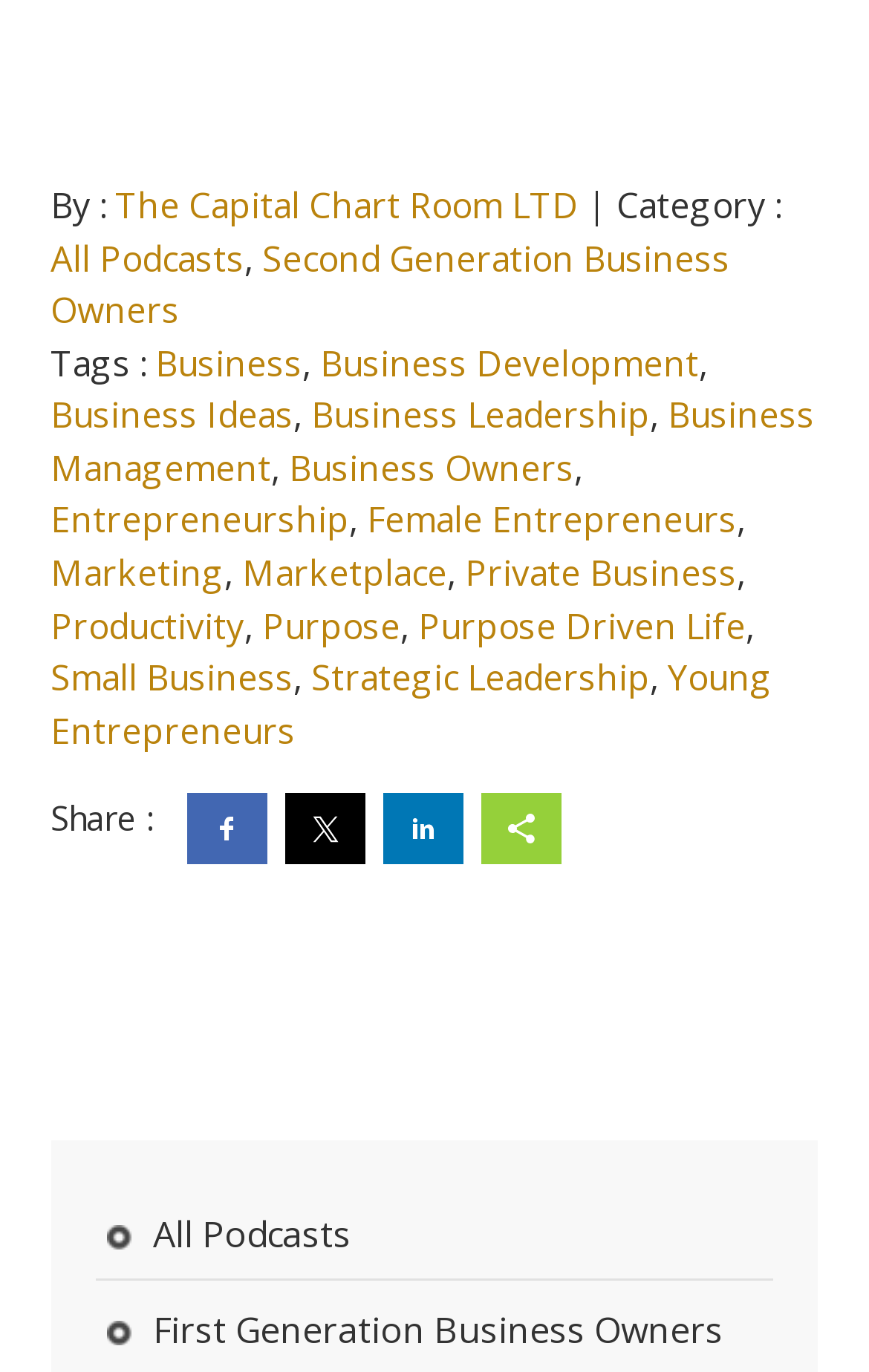Identify the bounding box coordinates for the element that needs to be clicked to fulfill this instruction: "Share on Facebook". Provide the coordinates in the format of four float numbers between 0 and 1: [left, top, right, bottom].

[0.241, 0.591, 0.282, 0.617]